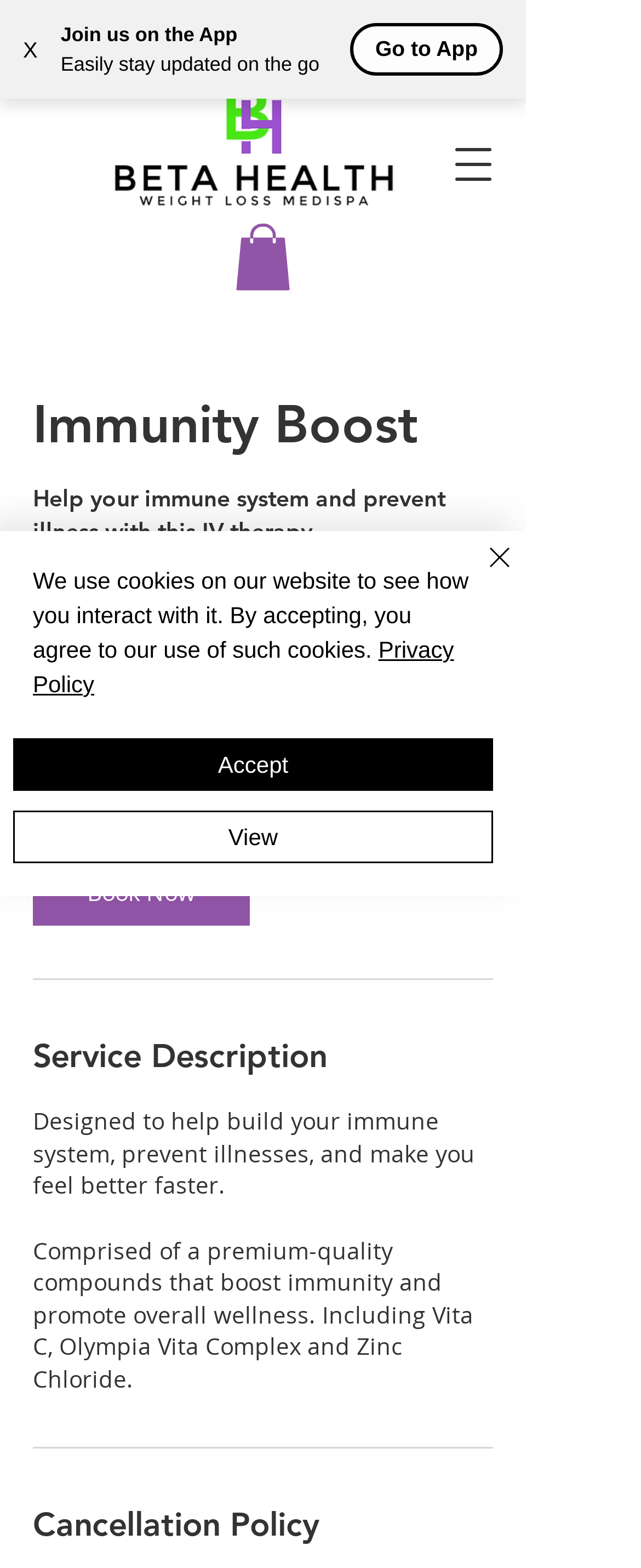Find the bounding box coordinates for the UI element that matches this description: "Privacy Policy".

[0.051, 0.406, 0.708, 0.445]